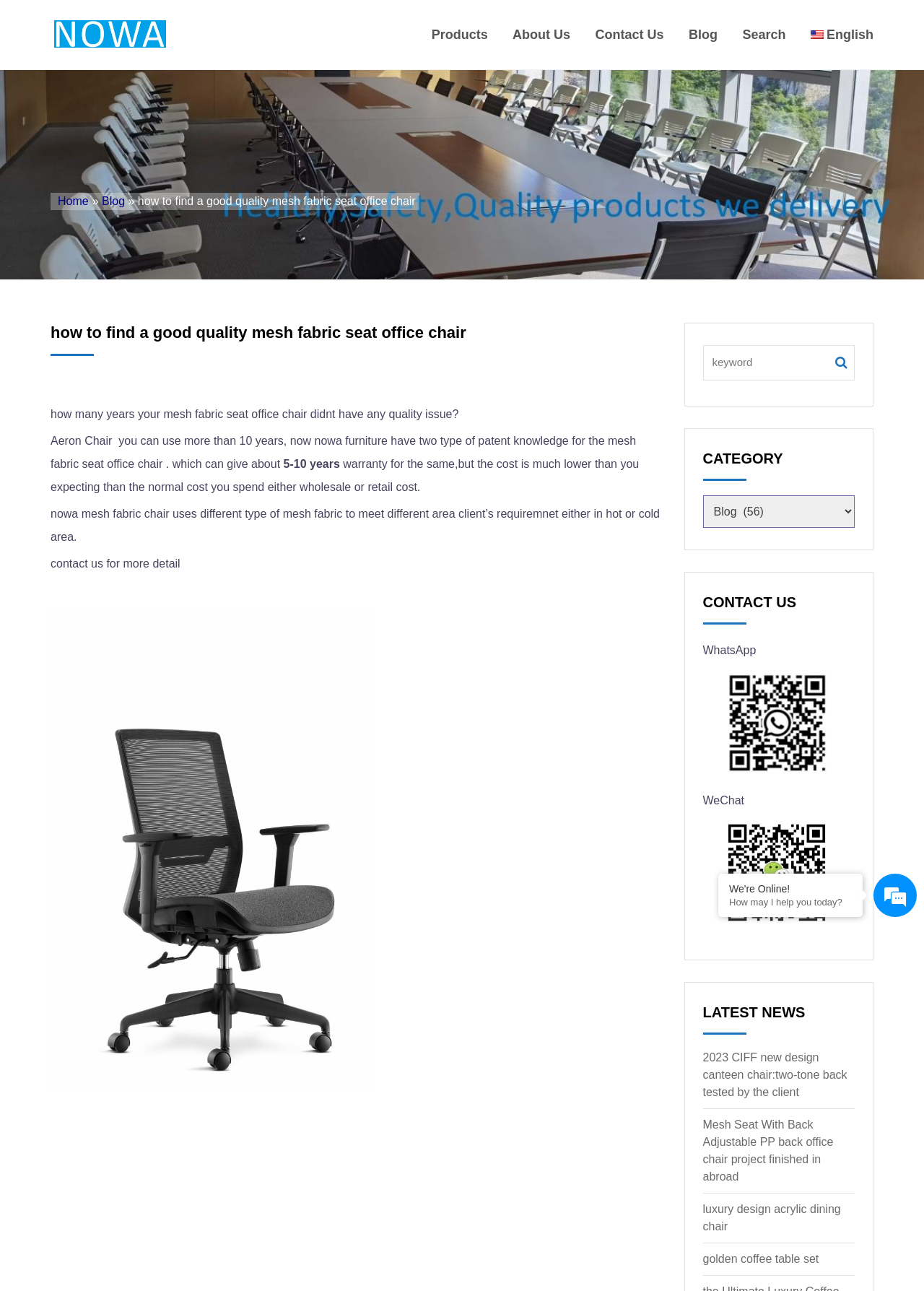What is the purpose of the search box on this webpage?
Your answer should be a single word or phrase derived from the screenshot.

Search products